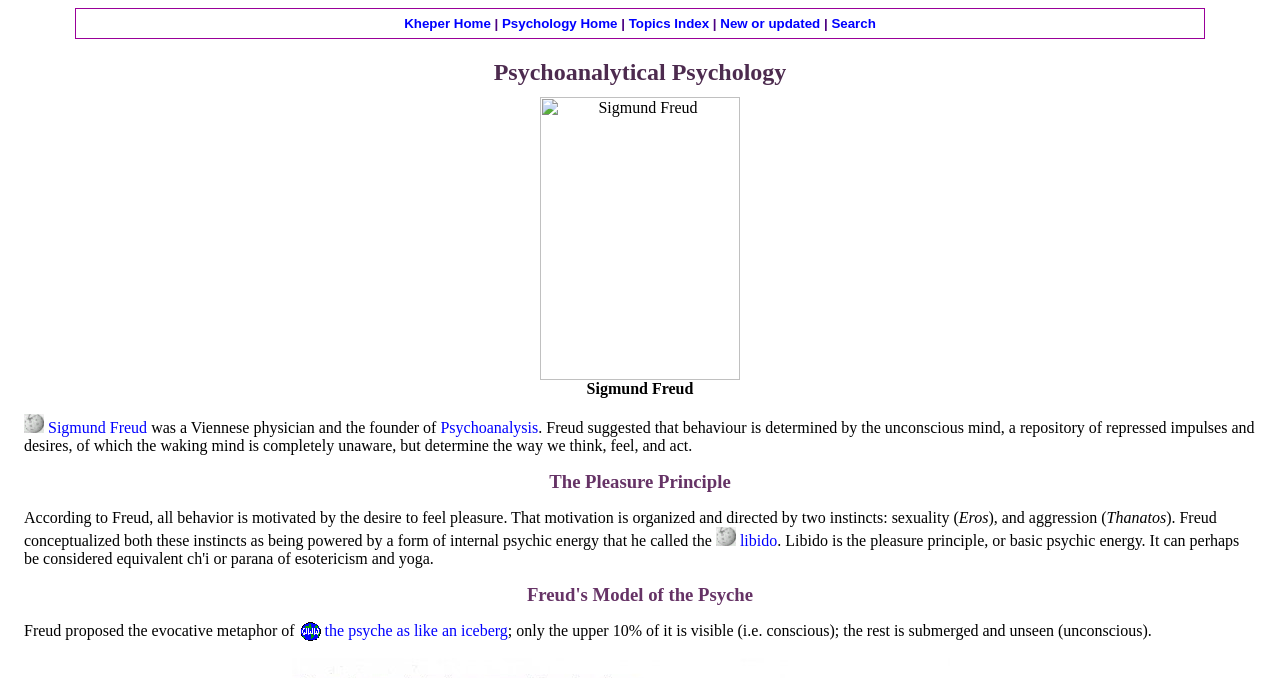Show me the bounding box coordinates of the clickable region to achieve the task as per the instruction: "View the leaderboard".

None